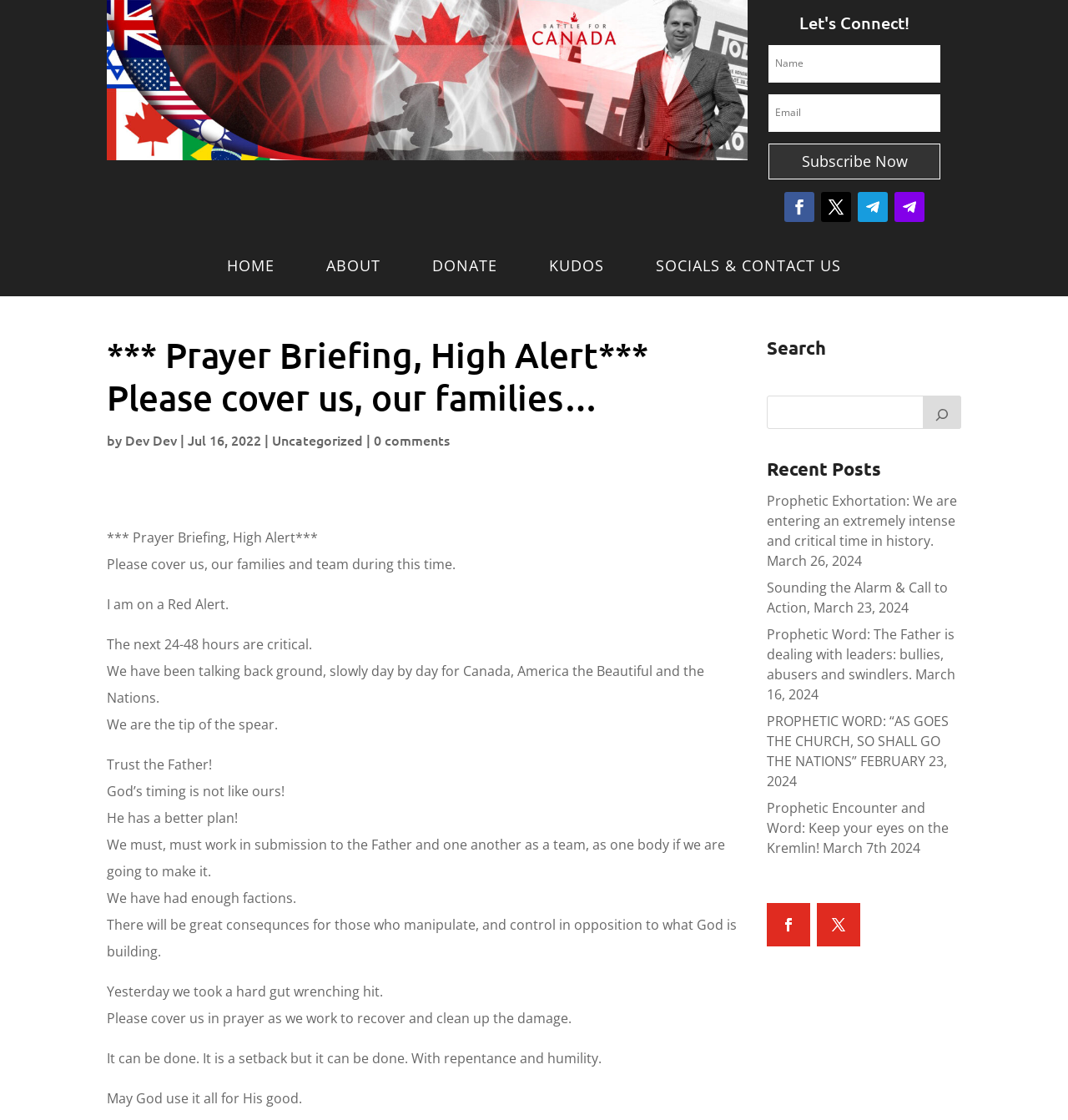Please find the bounding box coordinates of the element that needs to be clicked to perform the following instruction: "Click on Dev Dev". The bounding box coordinates should be four float numbers between 0 and 1, represented as [left, top, right, bottom].

[0.117, 0.385, 0.166, 0.401]